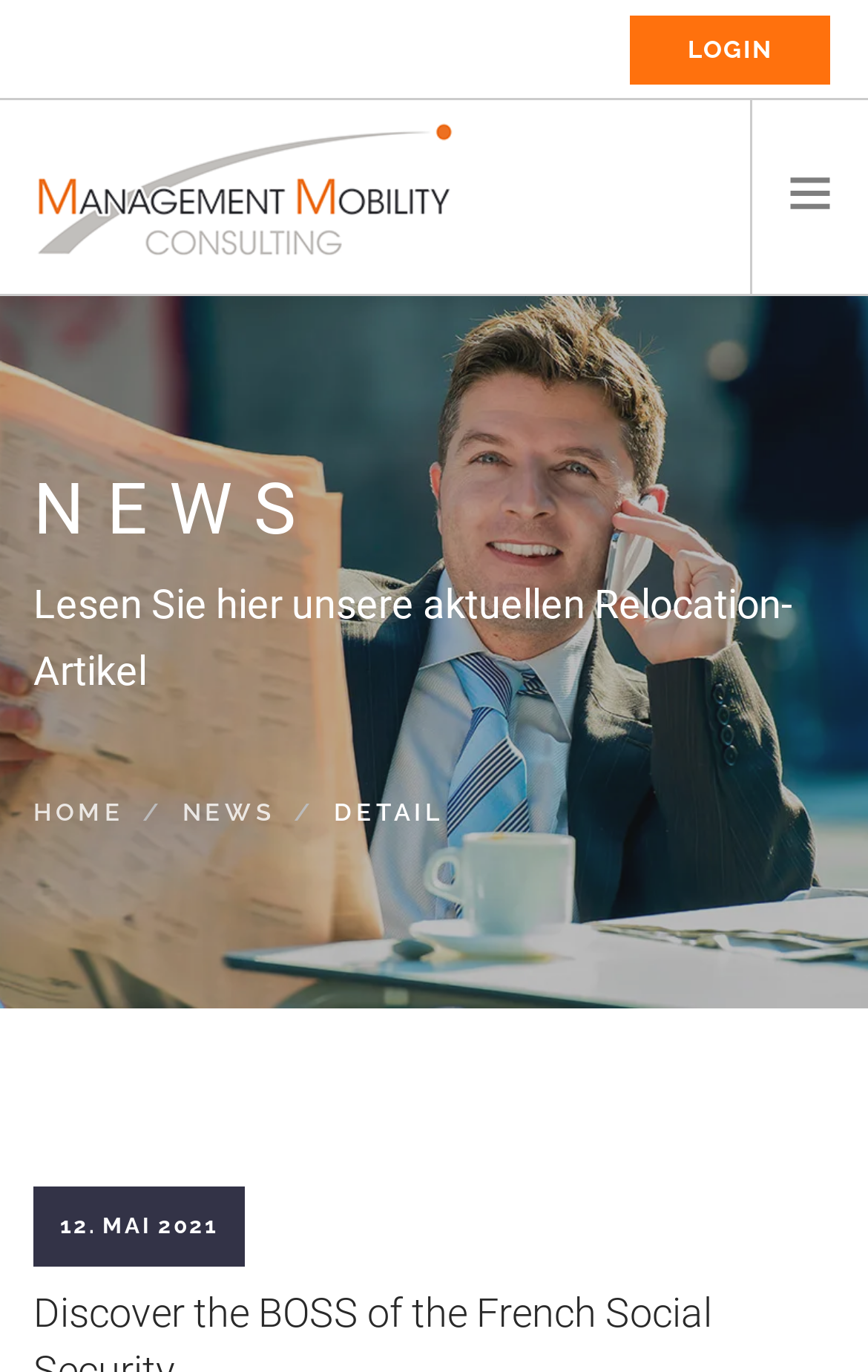What is the first link on the top right corner?
Look at the image and answer with only one word or phrase.

LOGIN